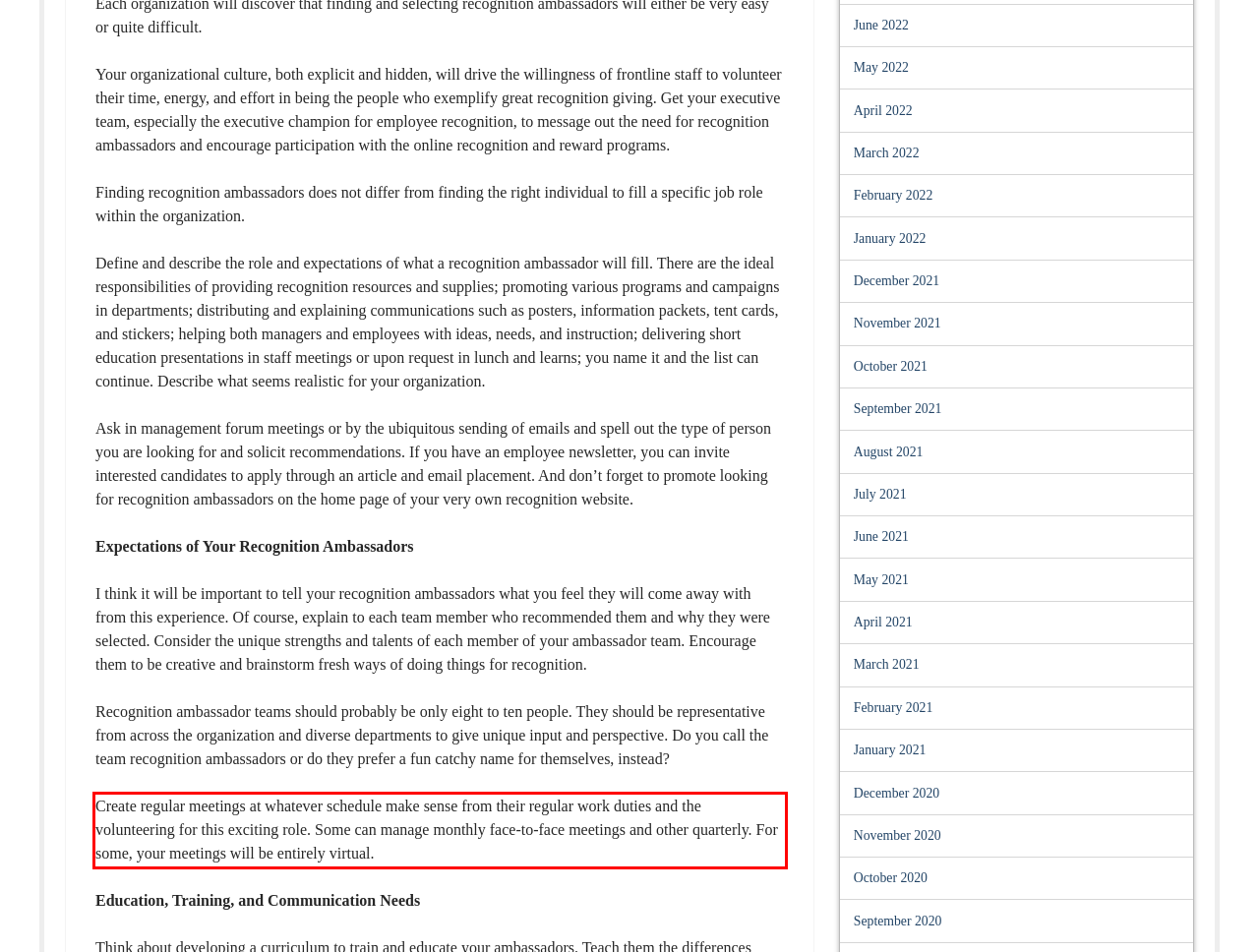Given a webpage screenshot, locate the red bounding box and extract the text content found inside it.

Create regular meetings at whatever schedule make sense from their regular work duties and the volunteering for this exciting role. Some can manage monthly face-to-face meetings and other quarterly. For some, your meetings will be entirely virtual.